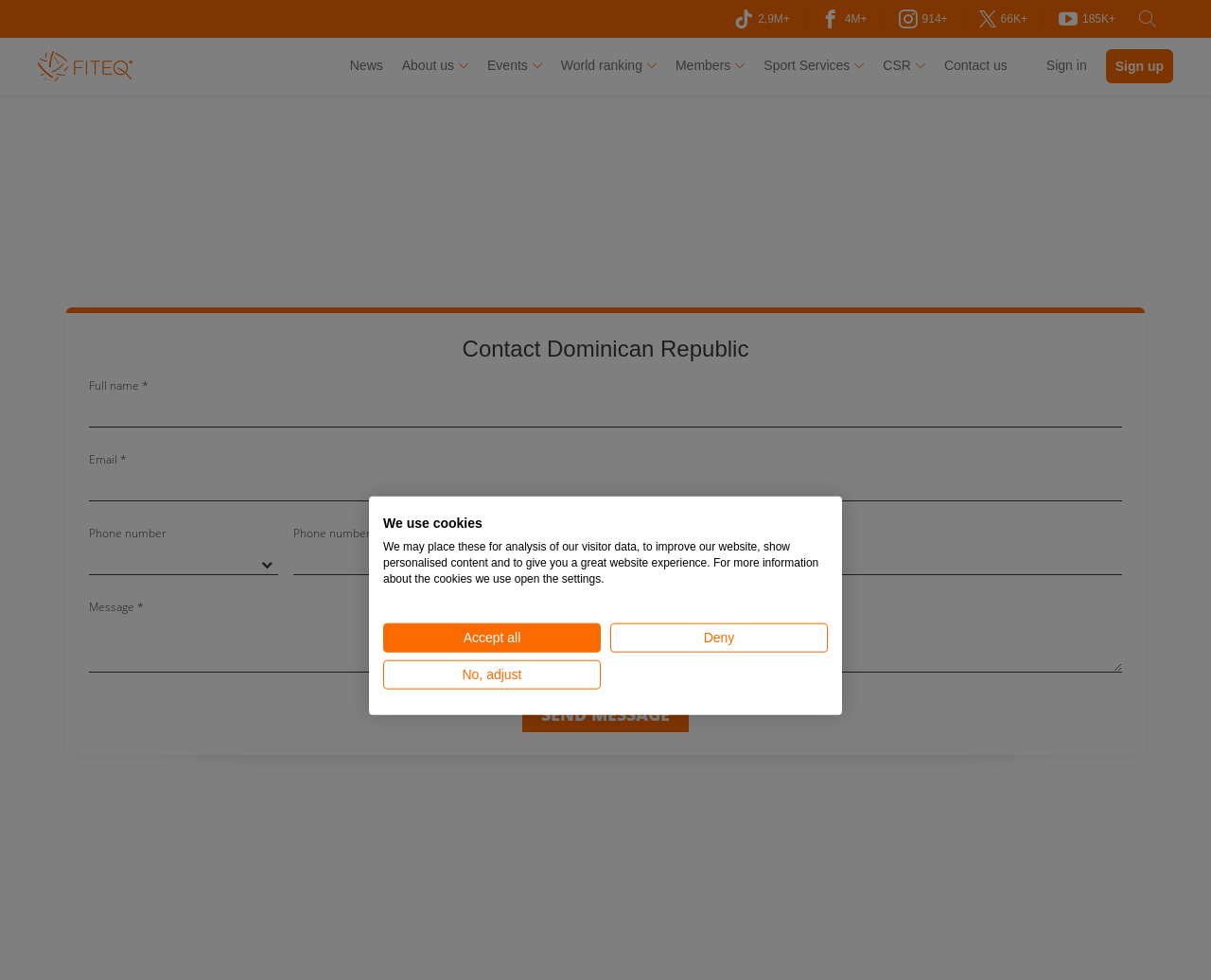Determine the bounding box coordinates of the area to click in order to meet this instruction: "View News".

[0.289, 0.059, 0.316, 0.076]